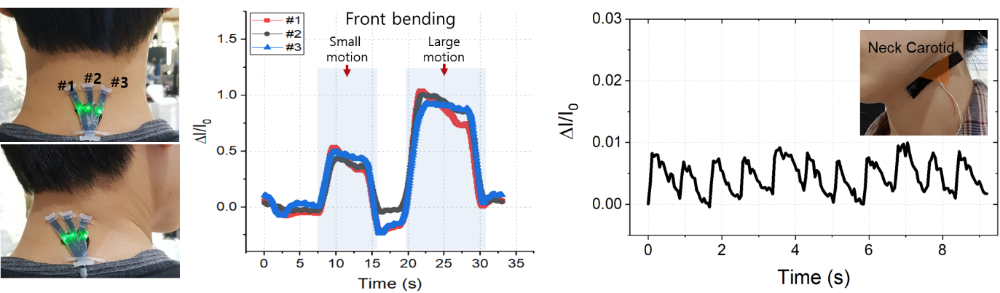Answer the question in one word or a short phrase:
What type of sensor array is used for posture monitoring?

3-Axis Strain Sensor